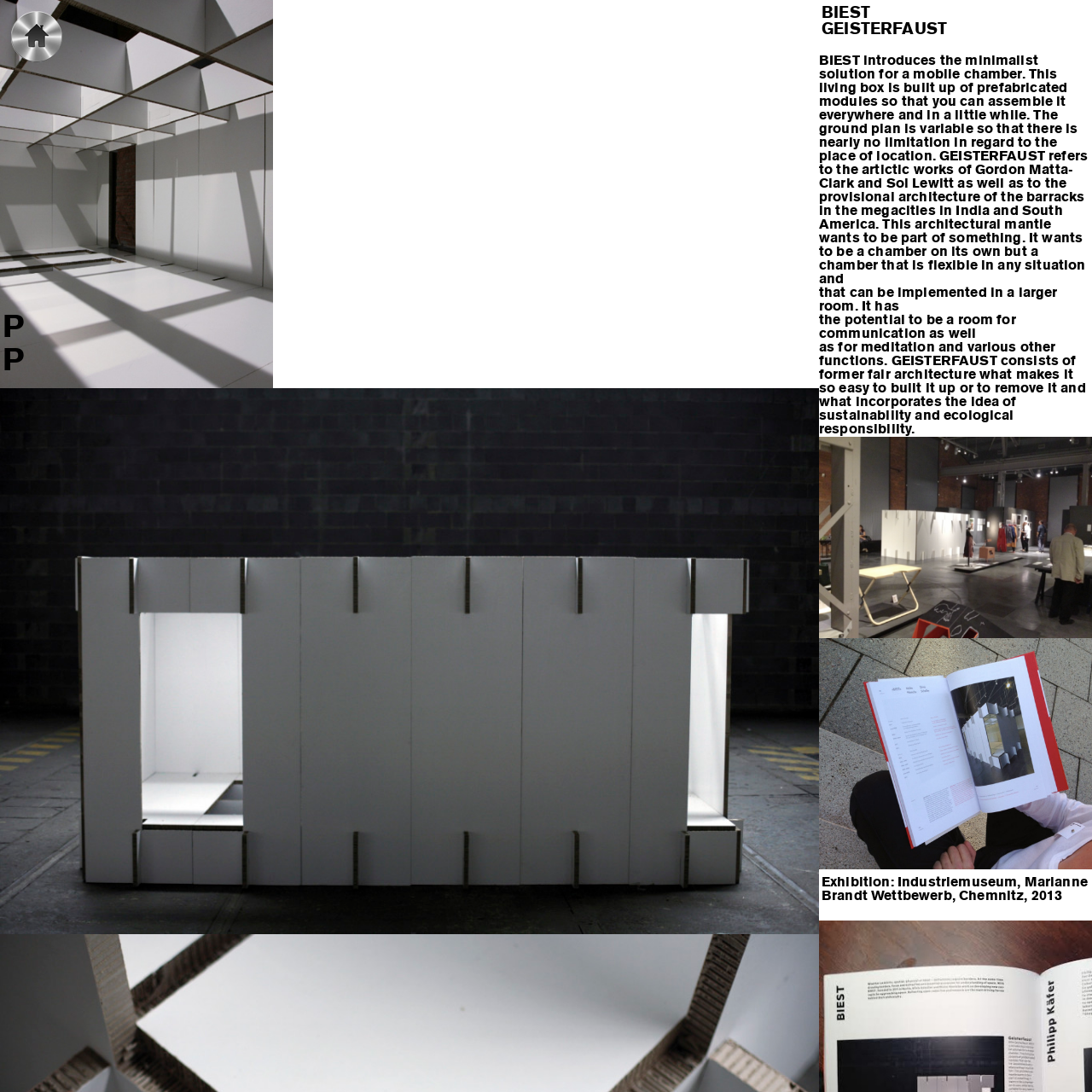What is the name of the architectural project?
We need a detailed and meticulous answer to the question.

The name of the architectural project is mentioned in the StaticText element with the text 'BIEST introduces the minimalist solution for a mobile chamber...'. The project name is GEISTERFAUST, which is also mentioned in the heading element 'BIEST GEISTERFAUST'.